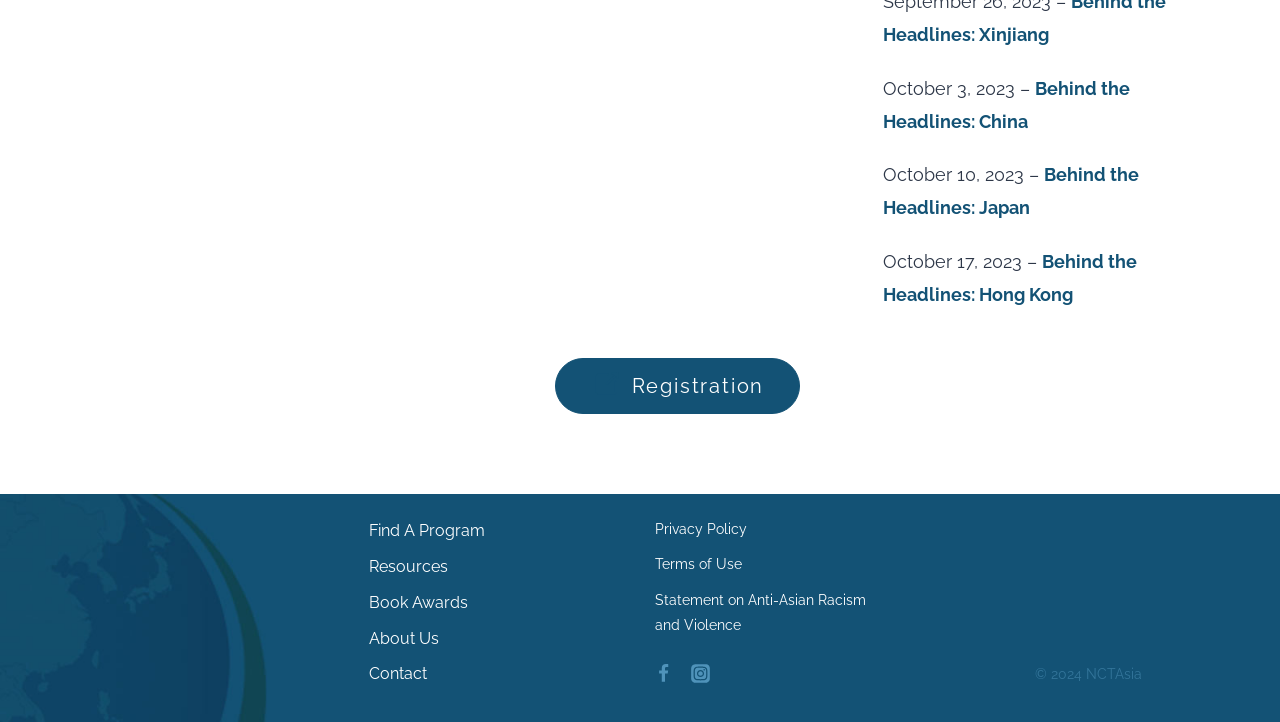Determine the bounding box of the UI element mentioned here: "A.D.1066 Design Studio". The coordinates must be in the format [left, top, right, bottom] with values ranging from 0 to 1.

None